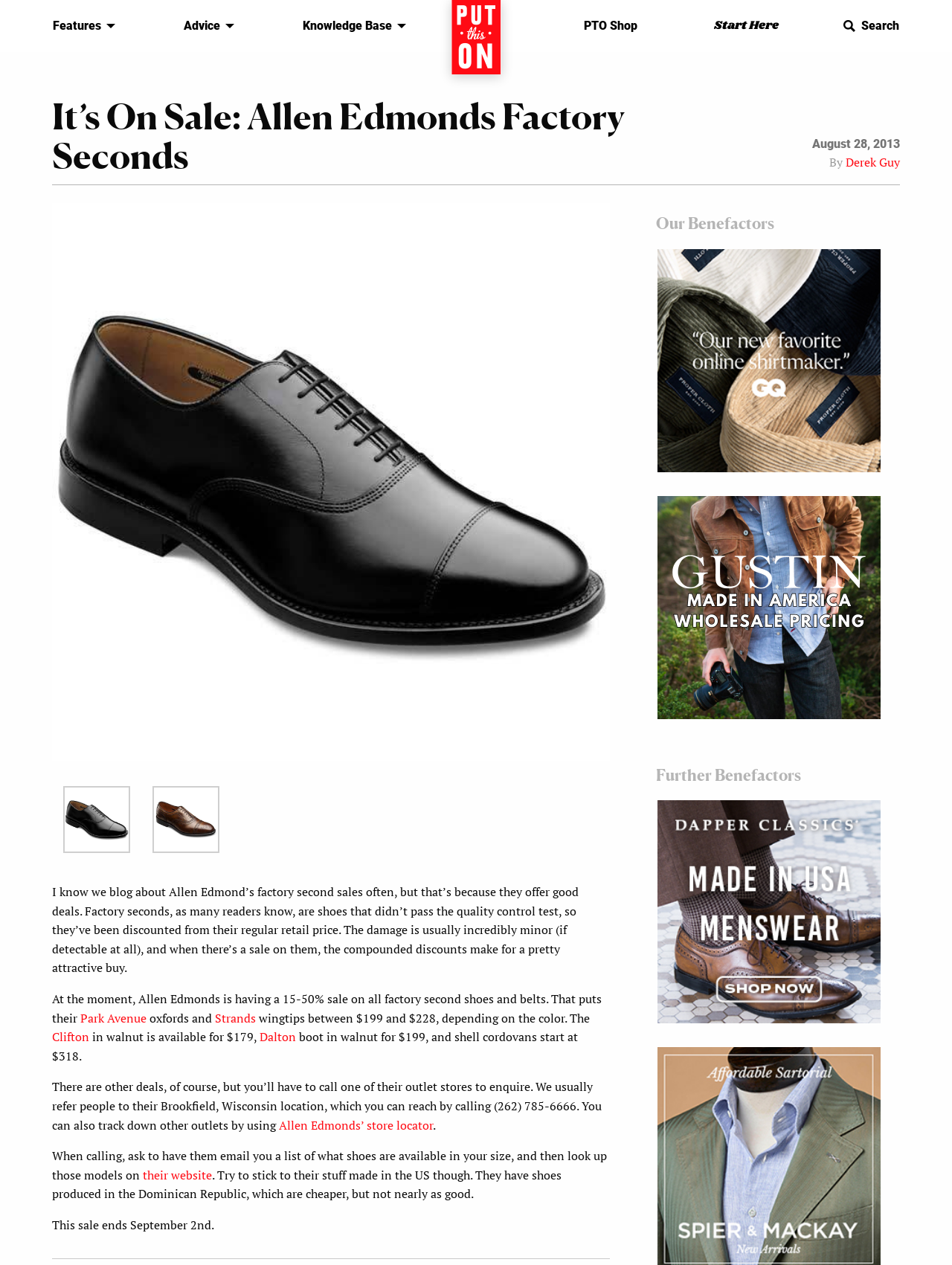Given the webpage screenshot, identify the bounding box of the UI element that matches this description: "Grand Principality of Serbia".

None